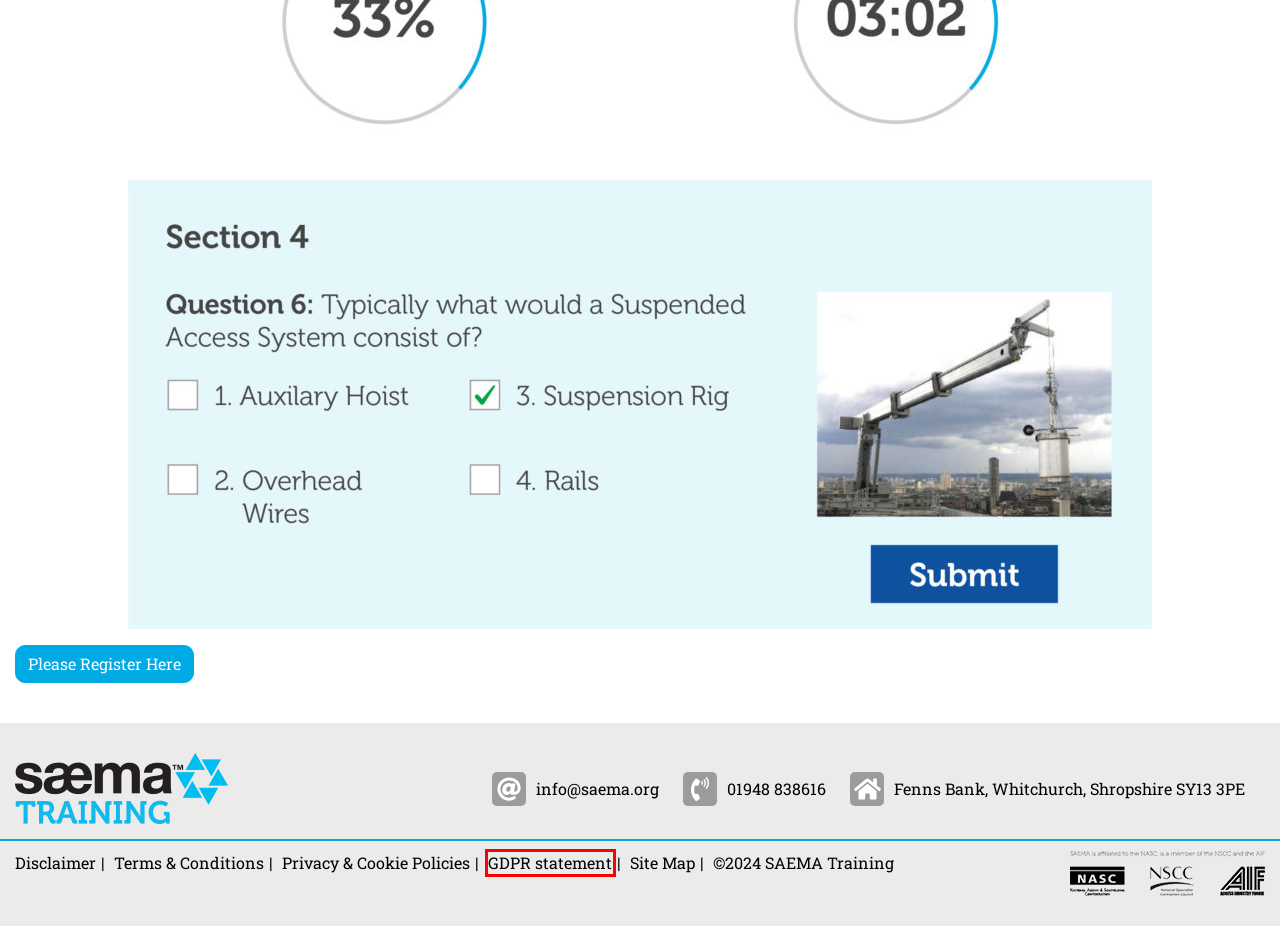Analyze the screenshot of a webpage with a red bounding box and select the webpage description that most accurately describes the new page resulting from clicking the element inside the red box. Here are the candidates:
A. About Saema - SAEMA Training
B. Pricing - SAEMA Training
C. Disclaimer - SAEMA Training
D. GDPR statement - SAEMA Training
E. FAQs - SAEMA Training
F. Privacy & Cookie Policies - SAEMA Training
G. Site Map - SAEMA Training
H. Contact - SAEMA Training

D